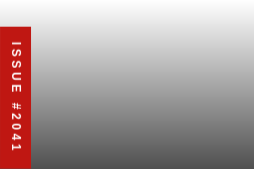Formulate a detailed description of the image content.

The image showcases the header for "ISSUE #2041," prominently displayed on the left side with a bold red background, contrasting against a smooth gradient transitioning from white to black. This design element signifies the edition of a publication, likely curated by a media outlet focused on current events or features. The striking presentation of the issue number aims to capture the attention of readers, inviting them to explore the contents of this particular issue.